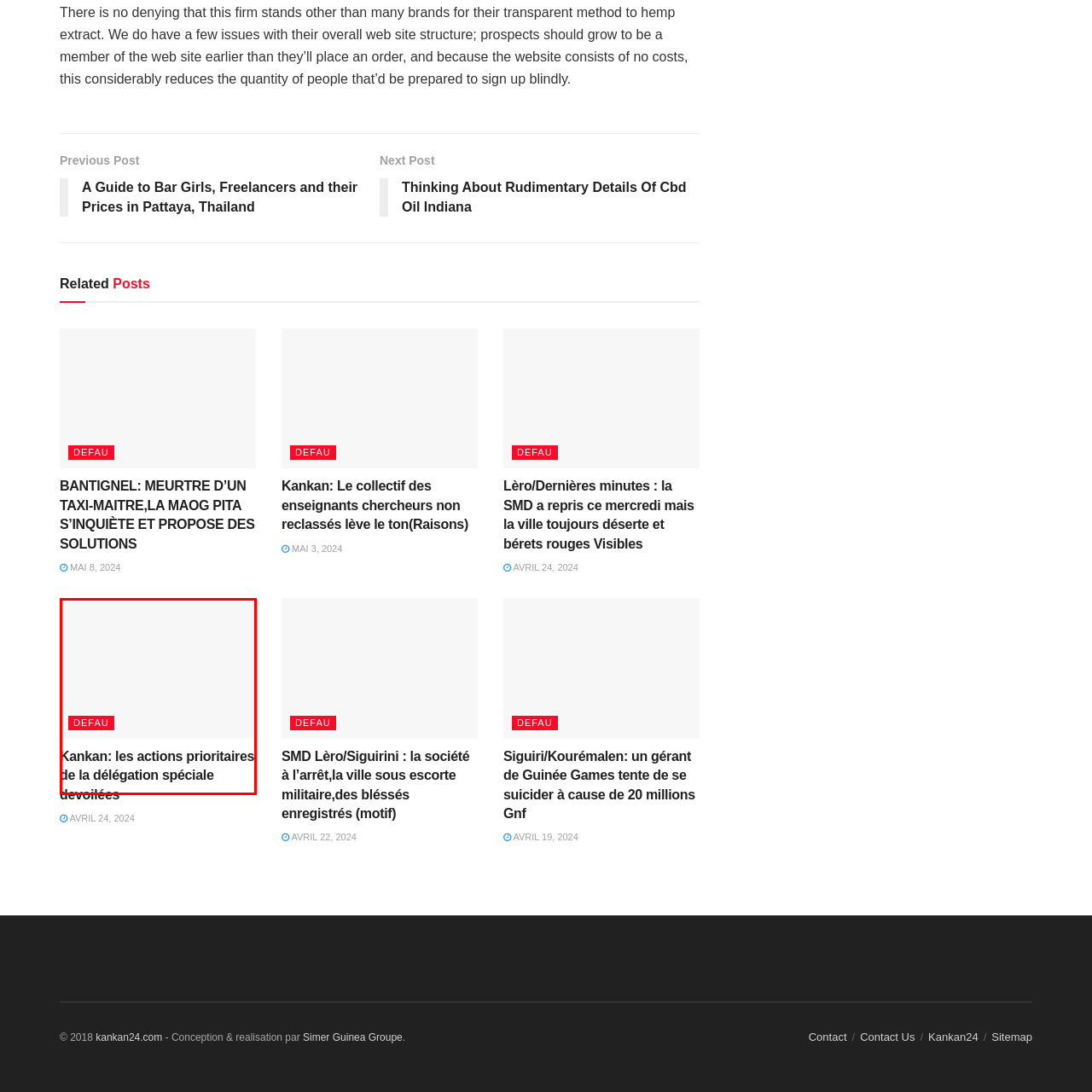Inspect the image bordered in red and answer the following question in detail, drawing on the visual content observed in the image:
What is the purpose of the image design?

The clean design of the image is intended to emphasize clarity and focus on the headline's content, making it visually engaging and informative for readers interested in local developments.